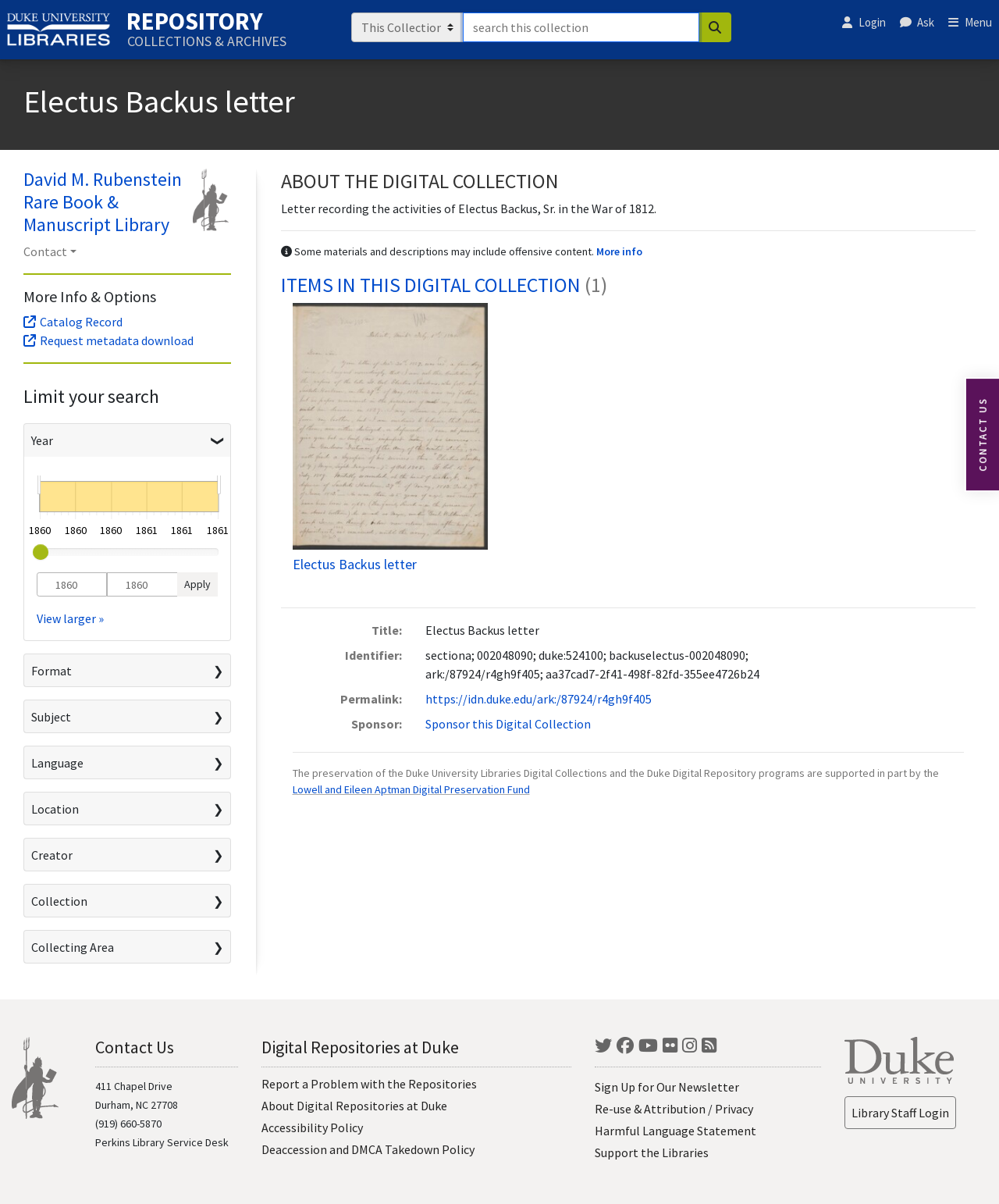Please locate the bounding box coordinates of the element that should be clicked to complete the given instruction: "Login to the system".

[0.836, 0.01, 0.894, 0.025]